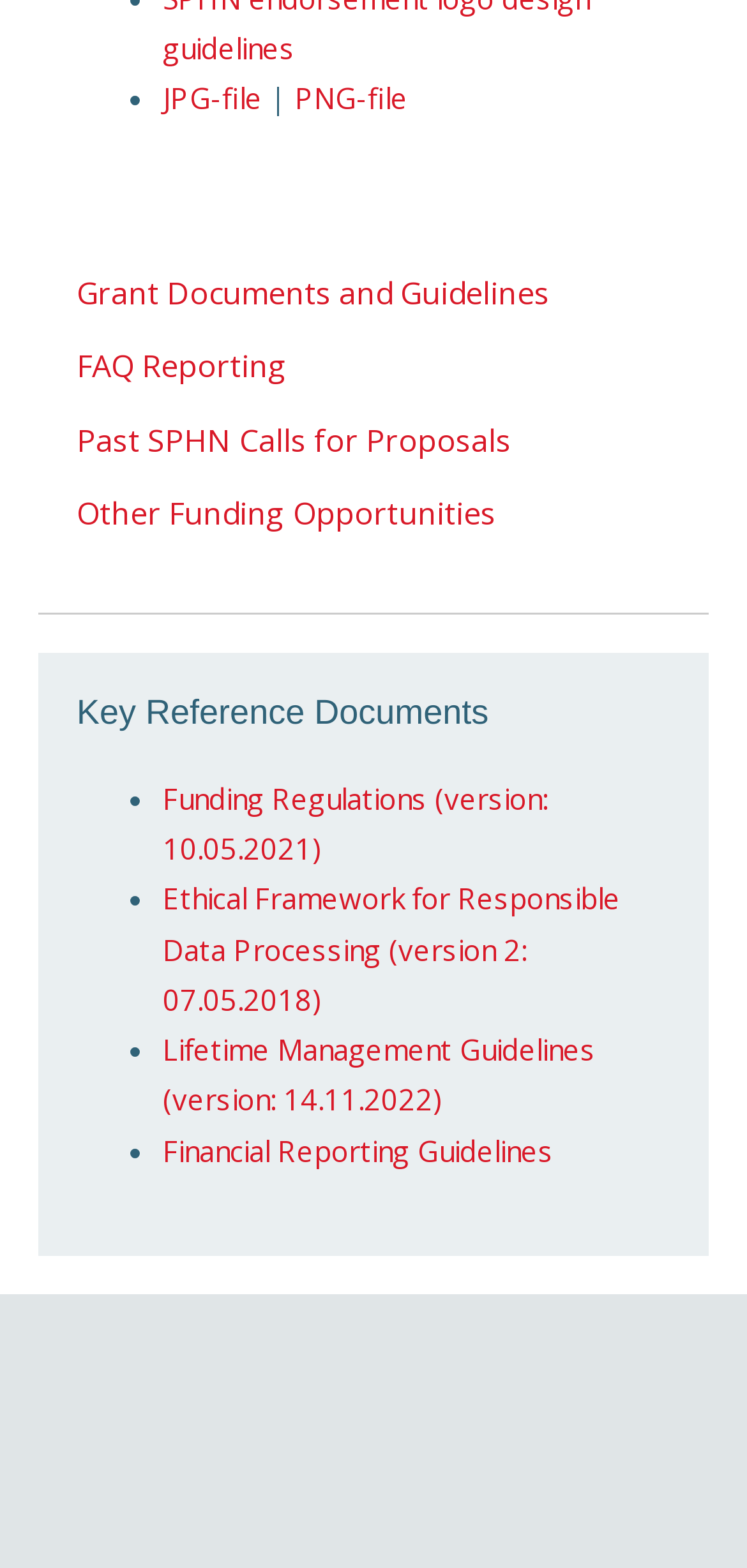Please reply to the following question with a single word or a short phrase:
How many links are in the navigation menu?

4